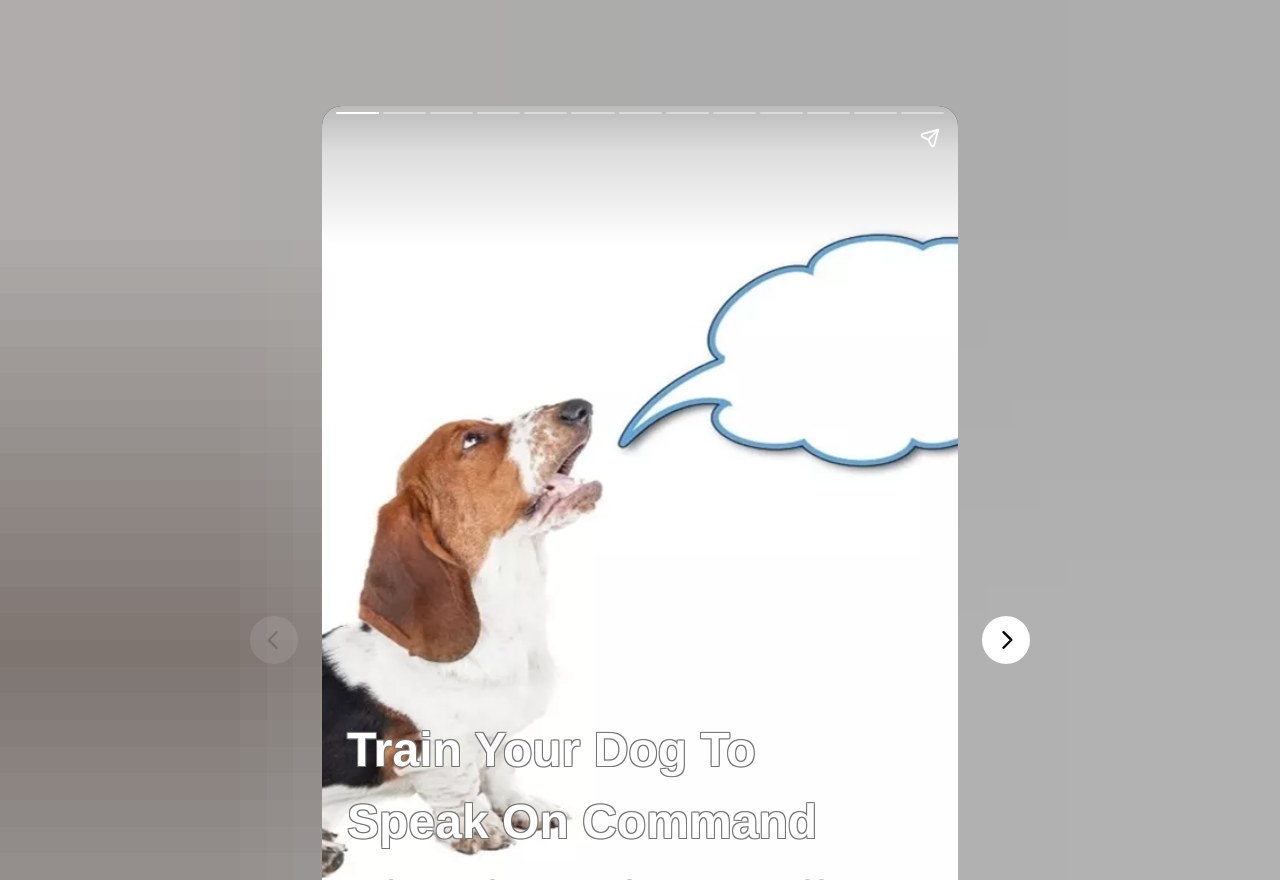Extract the main heading text from the webpage.

Train Your Dog To Speak On Command